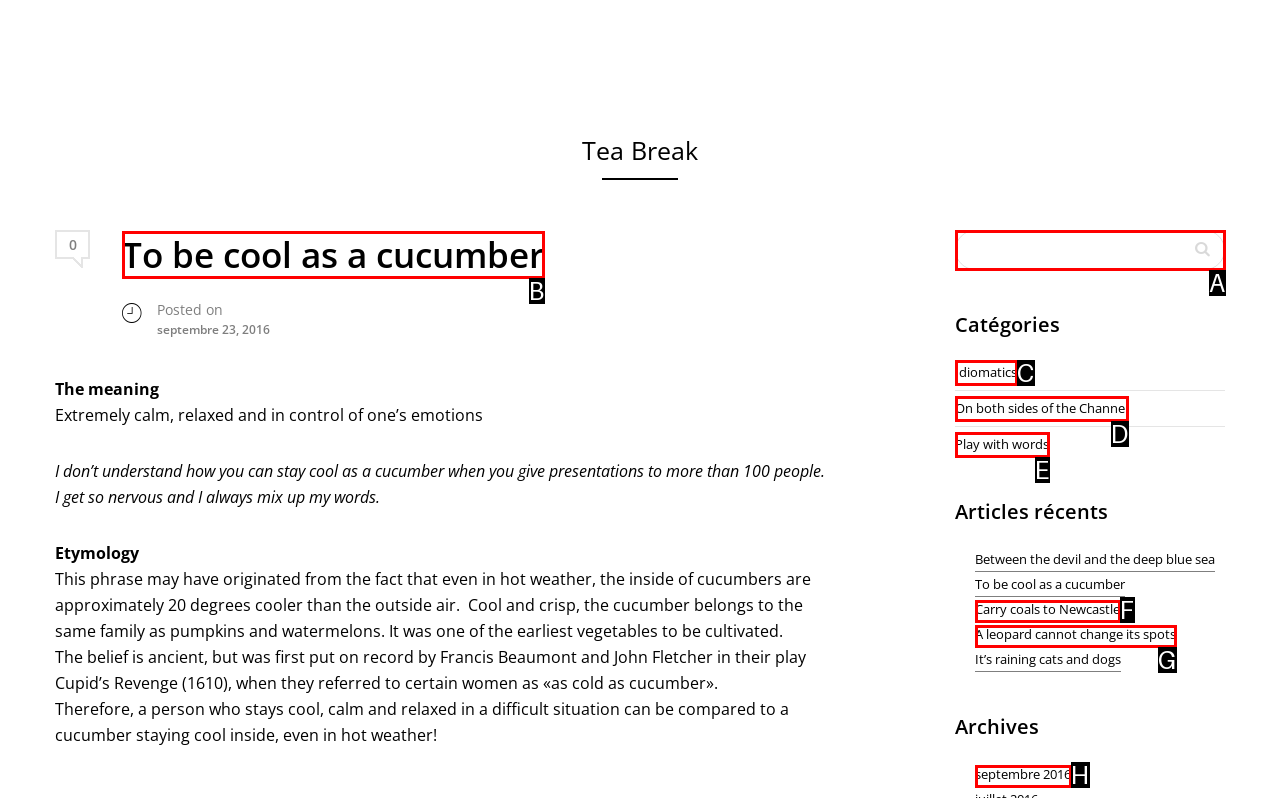Select the letter from the given choices that aligns best with the description: septembre 2016. Reply with the specific letter only.

H